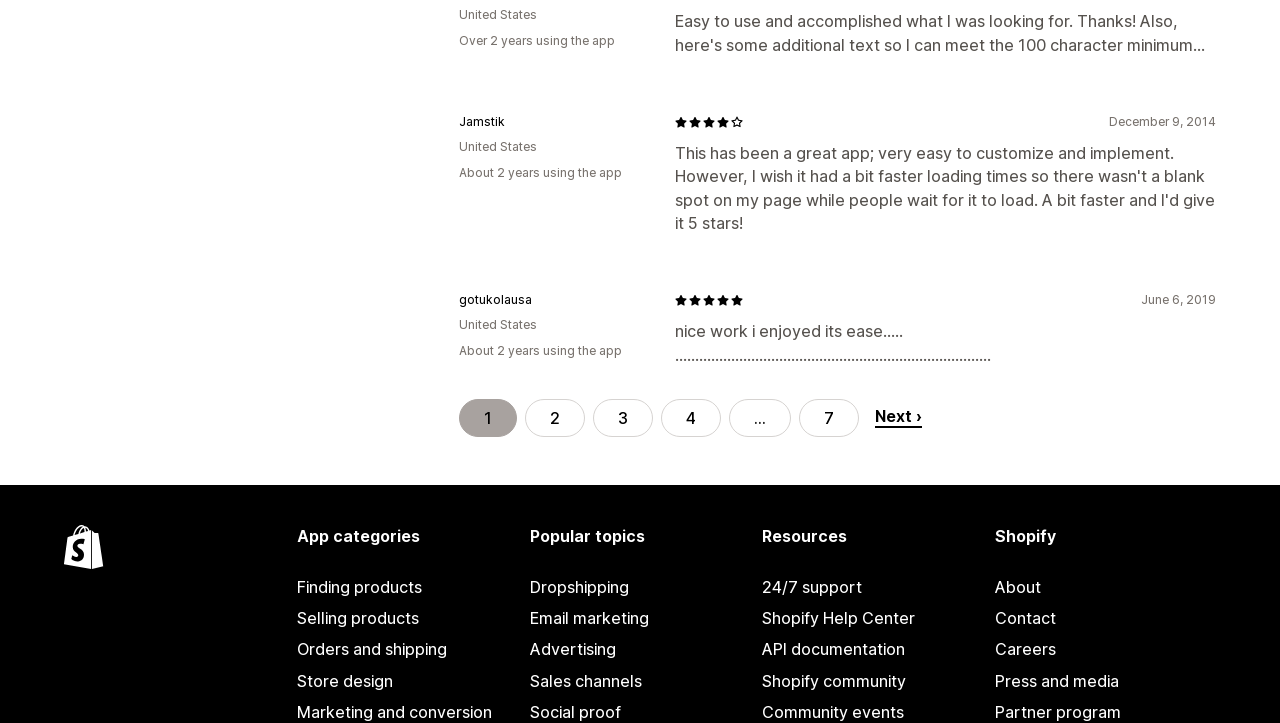What is the rating of the reviewer who wrote 'nice work i enjoyed its ease...'?
Look at the image and respond with a one-word or short-phrase answer.

5 out of 5 stars